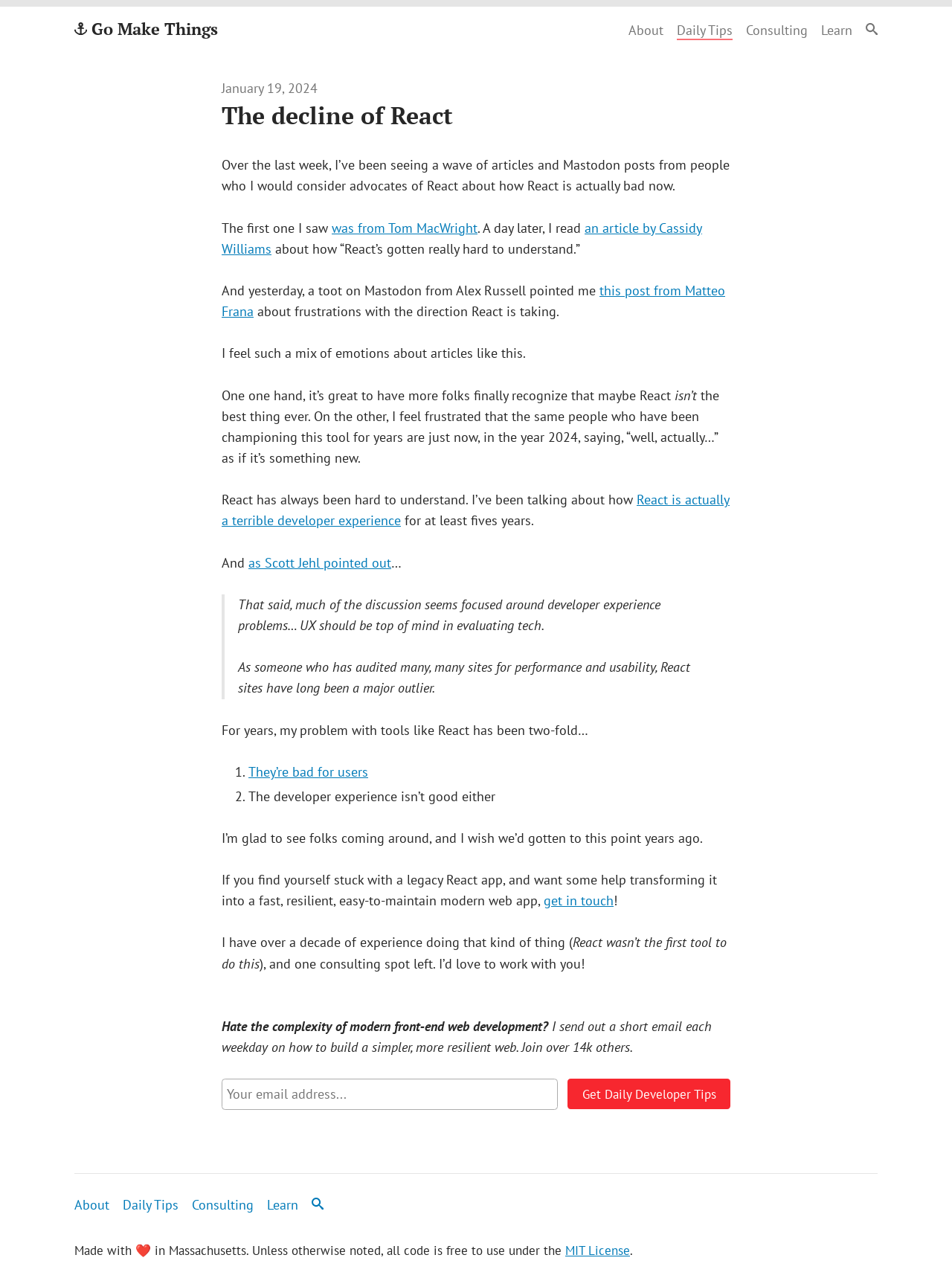Determine the bounding box for the HTML element described here: "MIT License". The coordinates should be given as [left, top, right, bottom] with each number being a float between 0 and 1.

[0.594, 0.97, 0.662, 0.983]